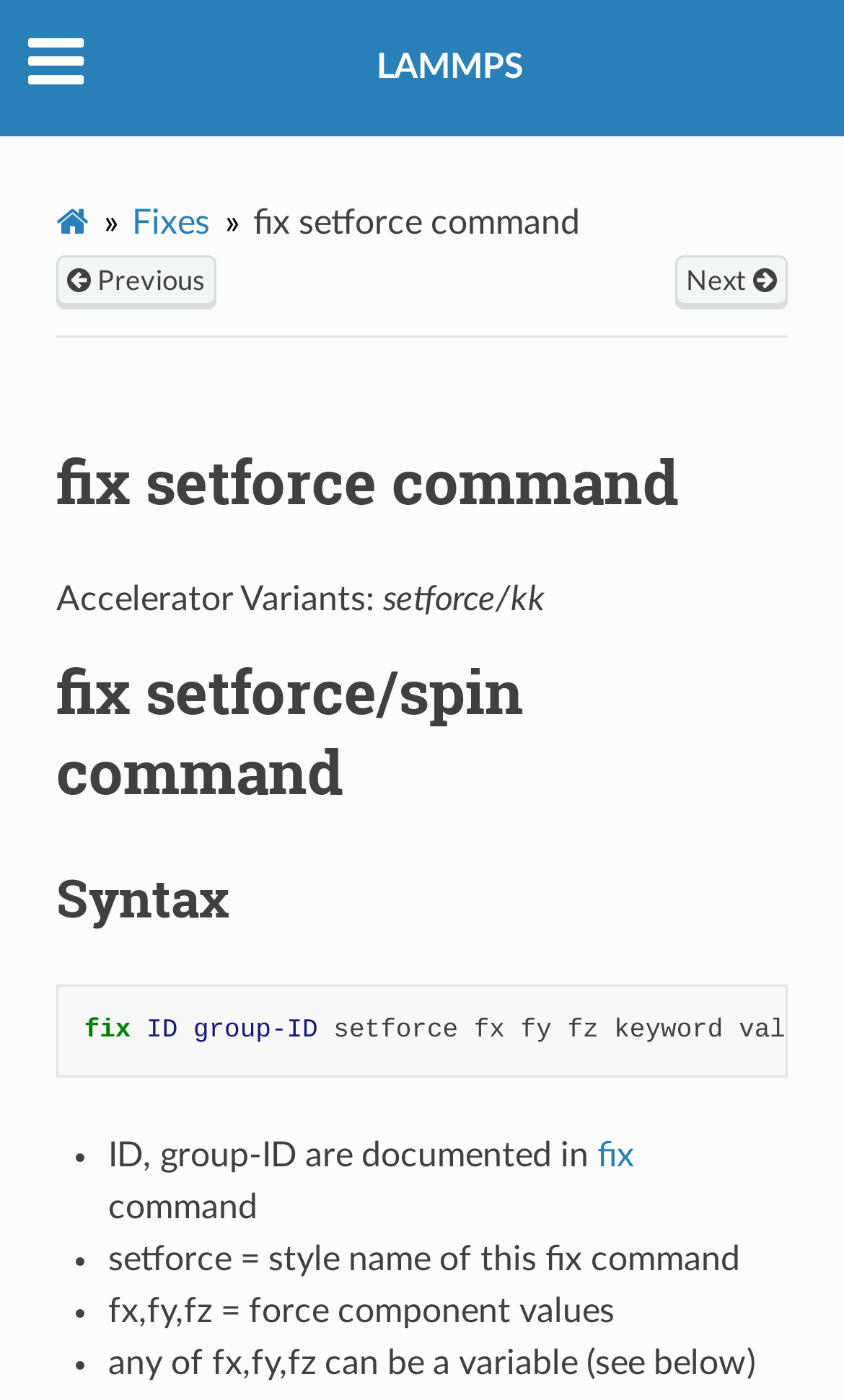Please identify the bounding box coordinates for the region that you need to click to follow this instruction: "Click on the LAMMPS link".

[0.446, 0.036, 0.621, 0.061]